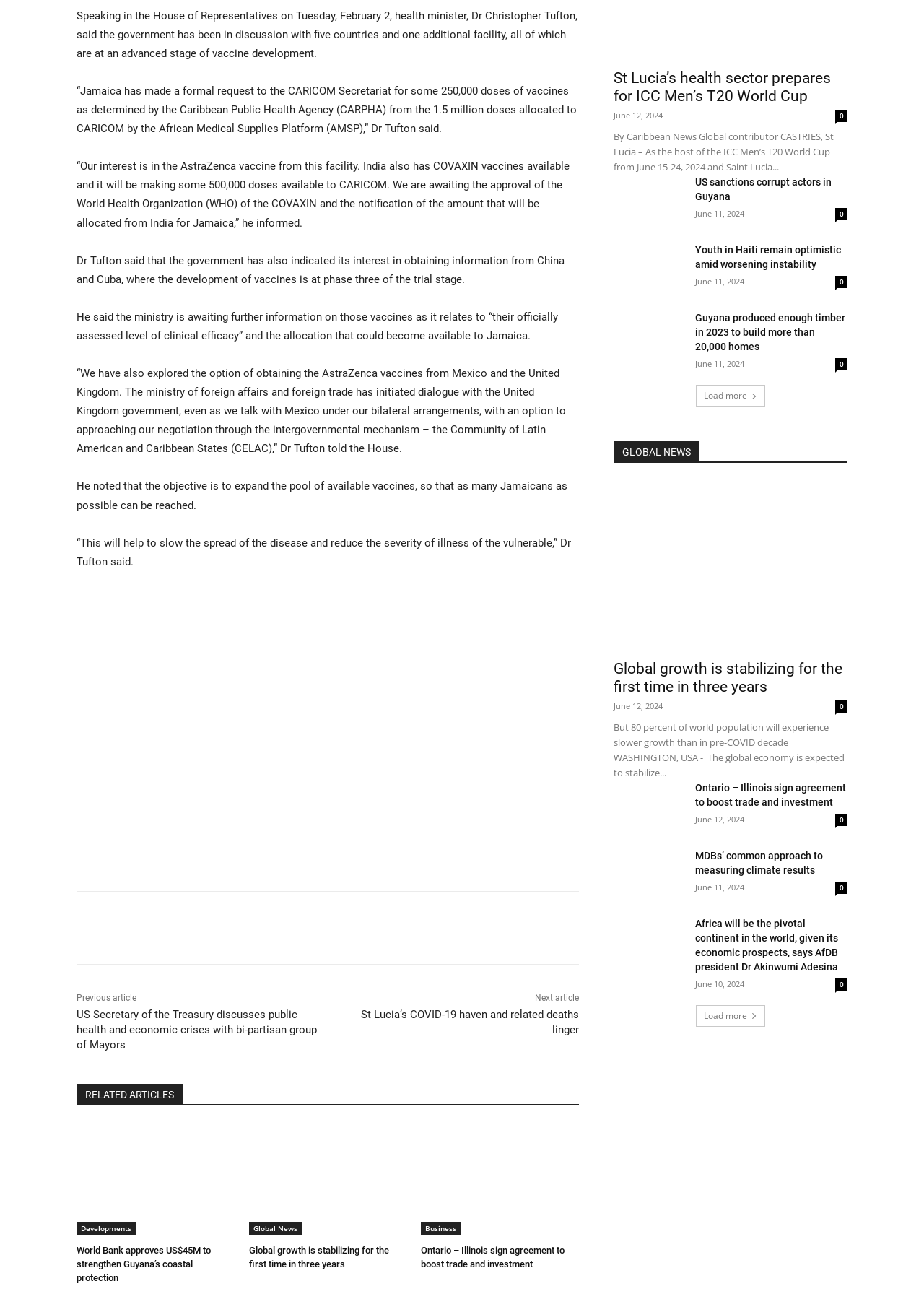Given the description of the UI element: "Global News", predict the bounding box coordinates in the form of [left, top, right, bottom], with each value being a float between 0 and 1.

[0.269, 0.941, 0.326, 0.951]